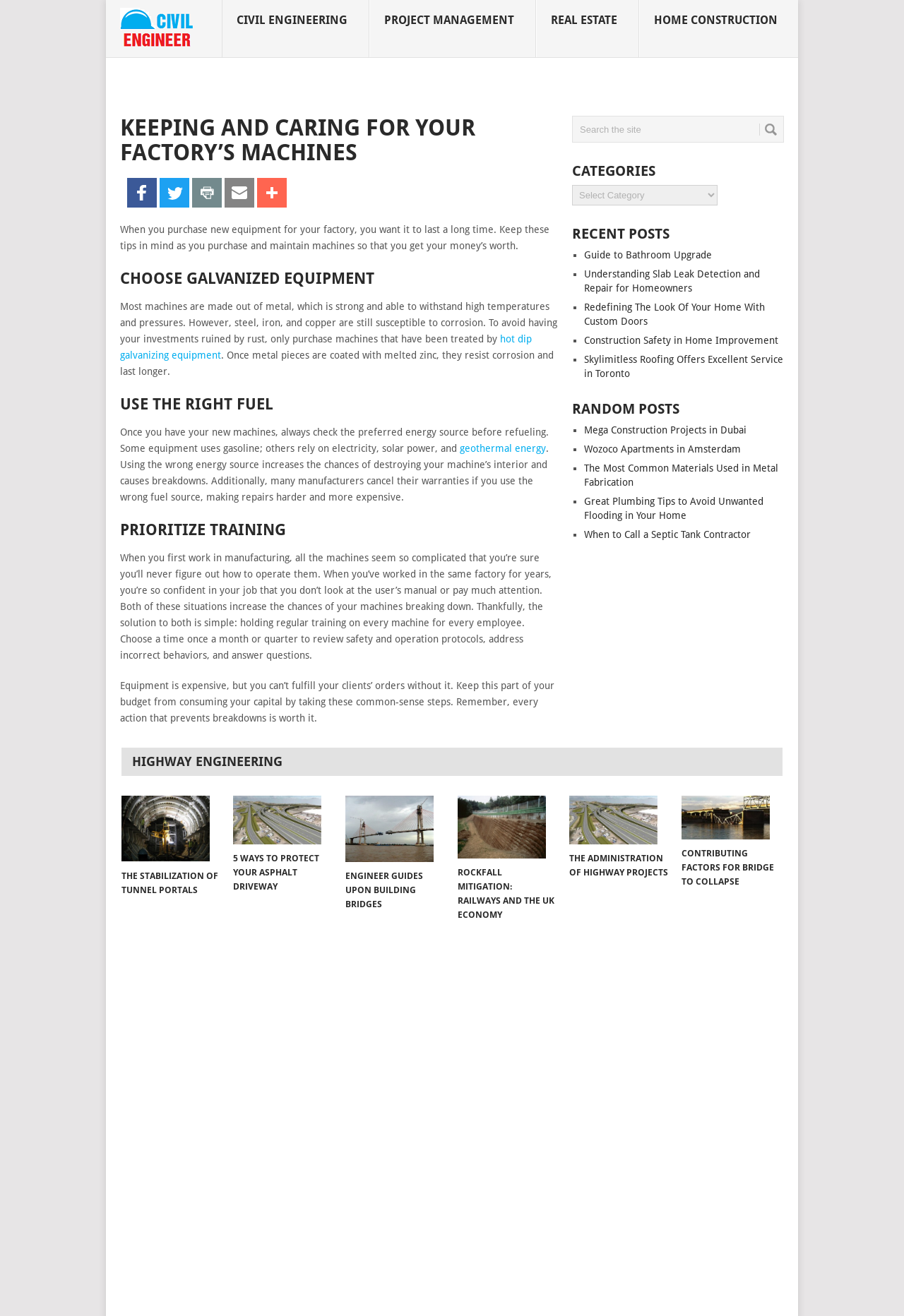What is the purpose of using the right fuel for machines?
Using the screenshot, give a one-word or short phrase answer.

To prevent breakdowns